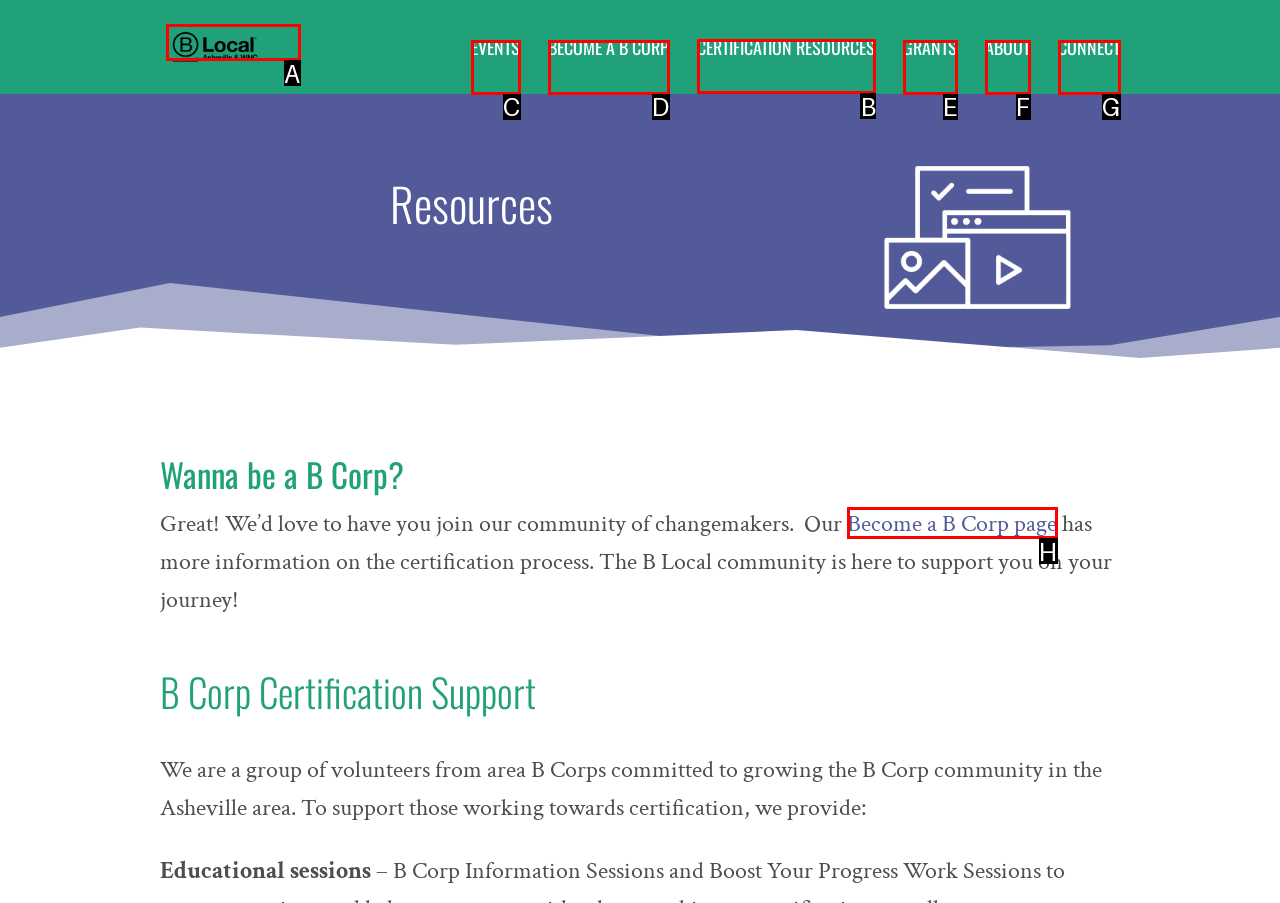Which HTML element should be clicked to fulfill the following task: Explore the CERTIFICATION RESOURCES?
Reply with the letter of the appropriate option from the choices given.

B